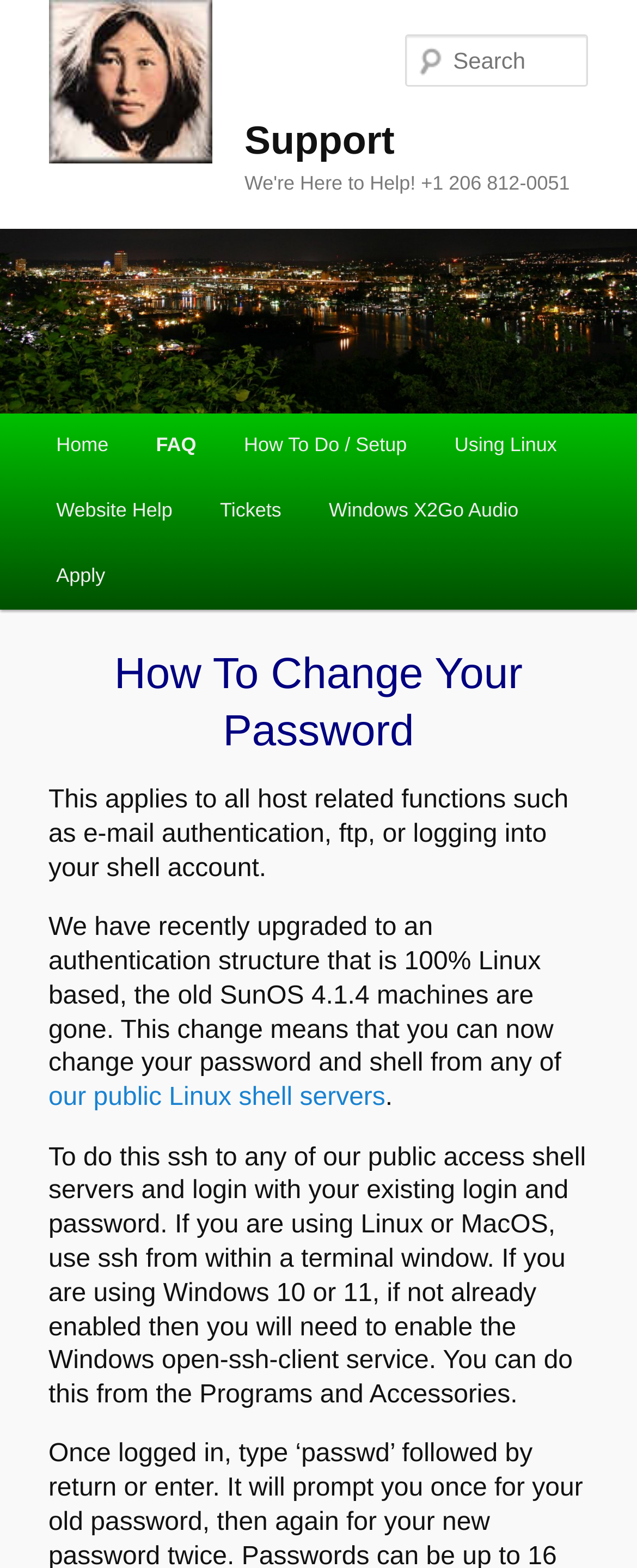Show the bounding box coordinates of the element that should be clicked to complete the task: "Click on FAQ".

[0.208, 0.263, 0.346, 0.305]